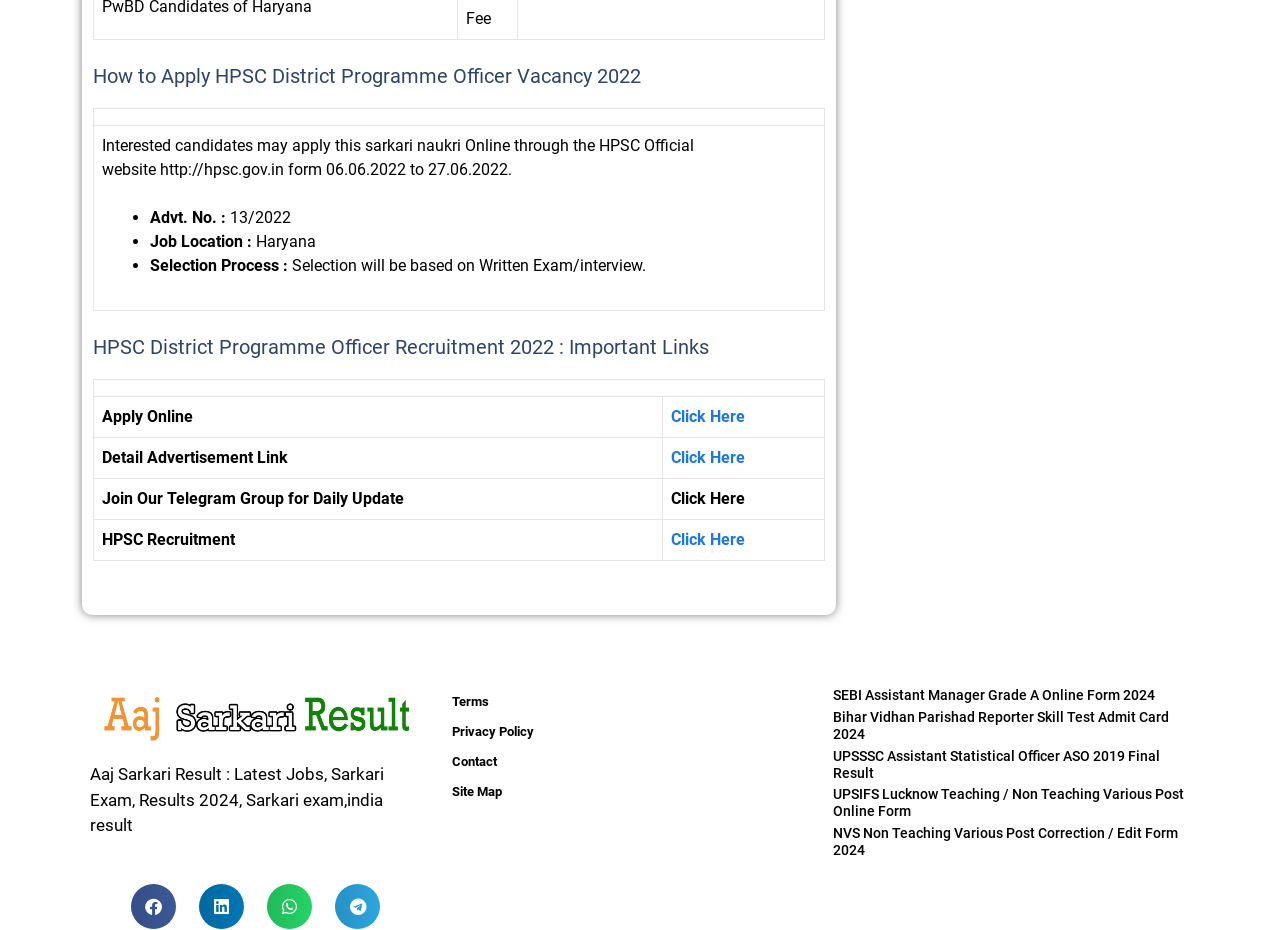Find the bounding box coordinates of the element I should click to carry out the following instruction: "Check HPSC Recruitment".

[0.073, 0.56, 0.518, 0.604]